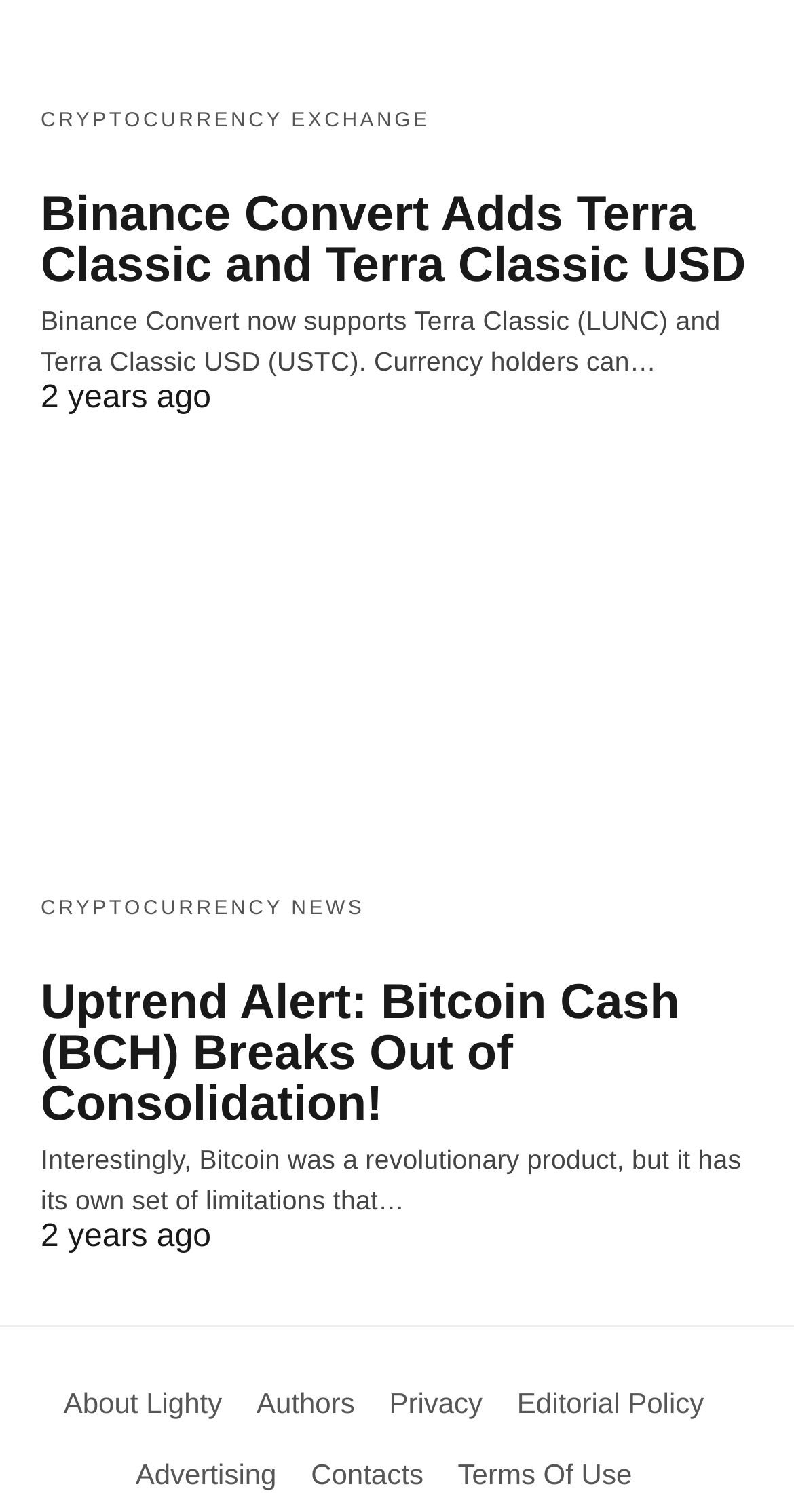Please reply to the following question using a single word or phrase: 
What is the purpose of Binance Convert?

Currency conversion